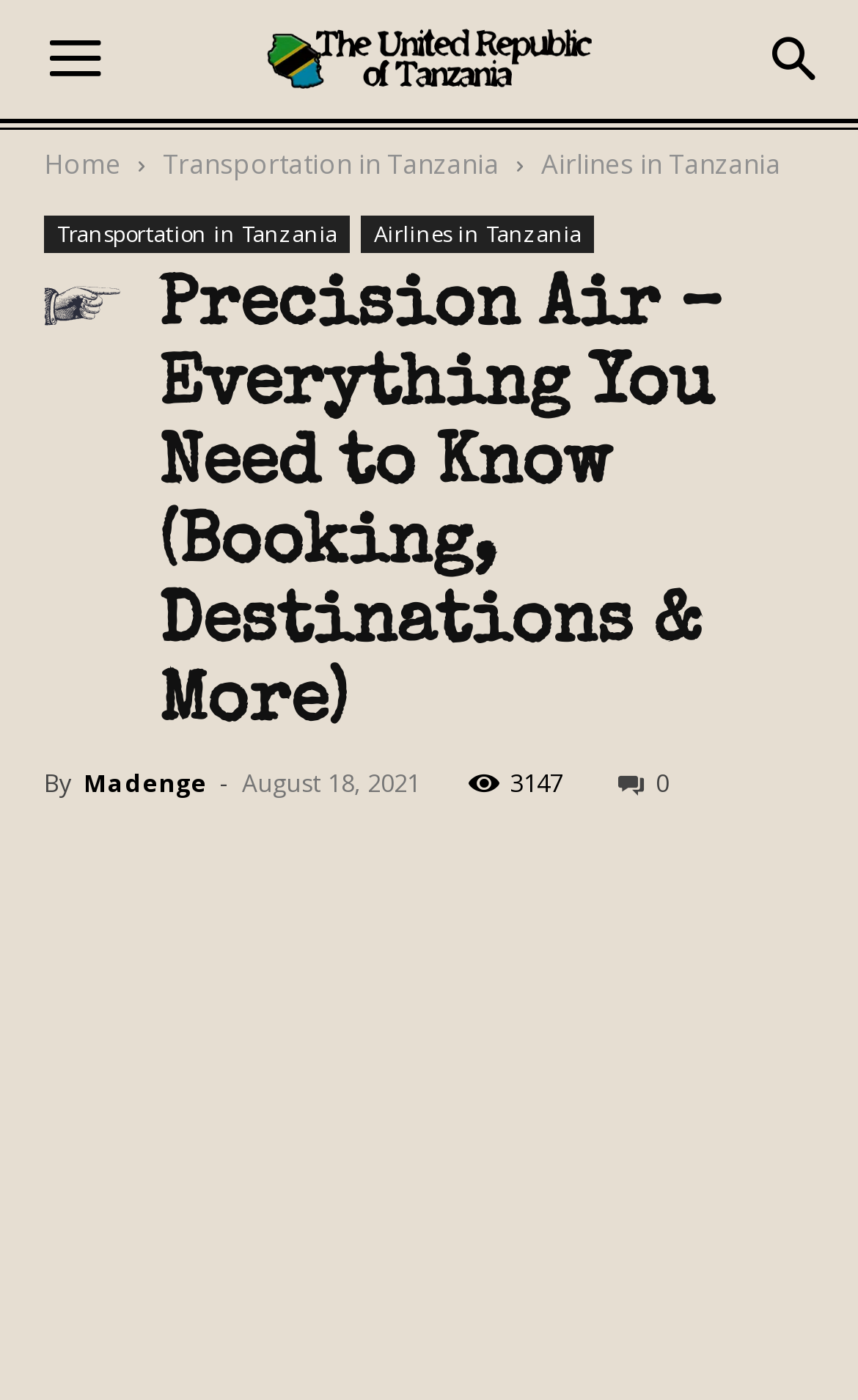Based on the element description 0, identify the bounding box coordinates for the UI element. The coordinates should be in the format (top-left x, top-left y, bottom-right x, bottom-right y) and within the 0 to 1 range.

[0.721, 0.547, 0.779, 0.57]